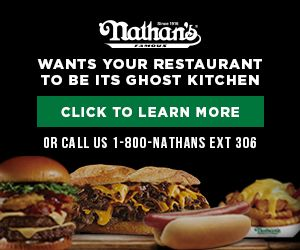What is the purpose of the green button in the advertisement?
Using the image as a reference, answer the question in detail.

The prominent green button in the advertisement is labeled 'CLICK TO LEARN MORE', which suggests that its purpose is to encourage viewers to click on it and learn more about Nathan's Famous and their ghost kitchen initiative.